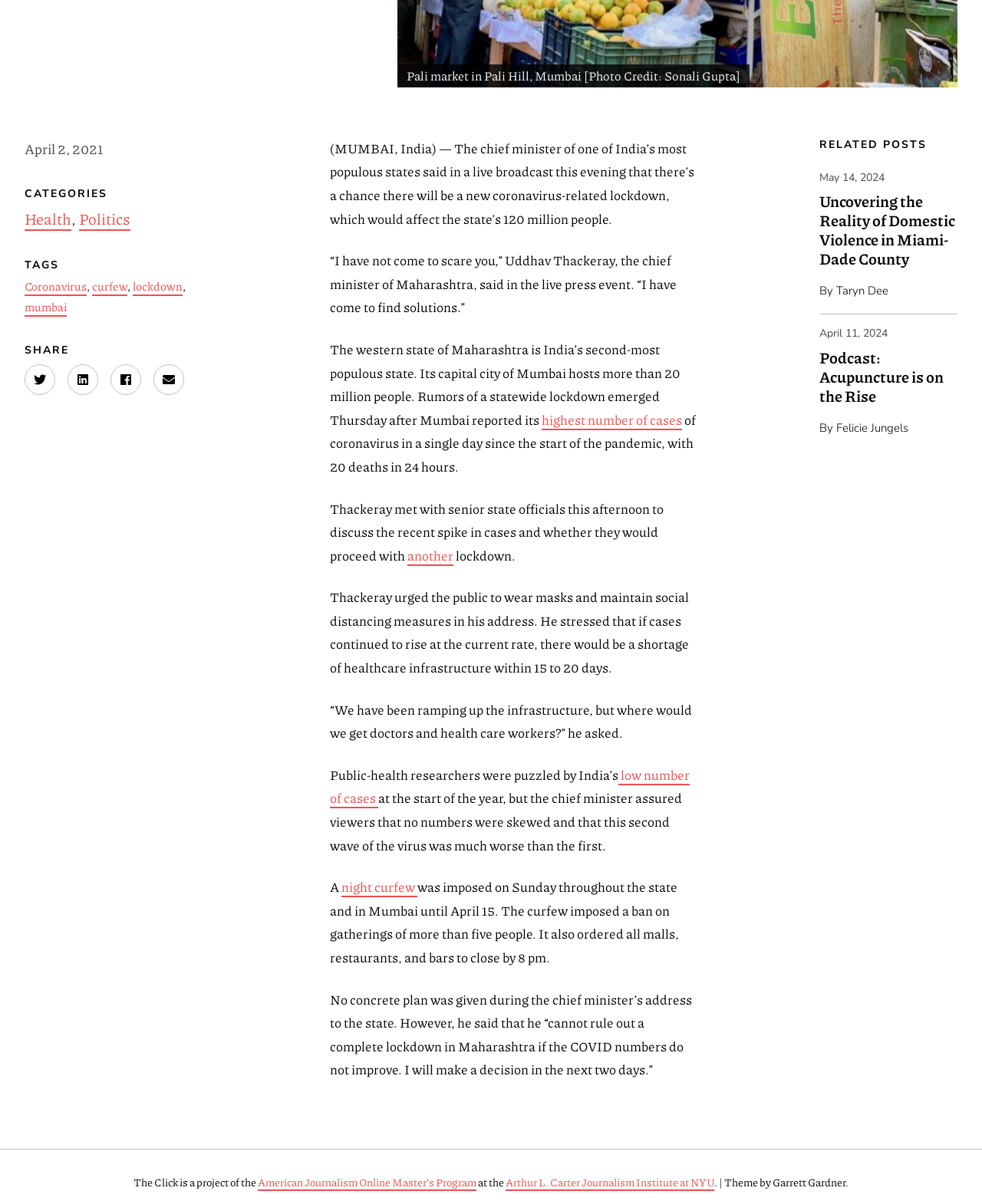For the element described, predict the bounding box coordinates as (top-left x, top-left y, bottom-right x, bottom-right y). All values should be between 0 and 1. Element description: low number of cases

[0.336, 0.636, 0.702, 0.672]